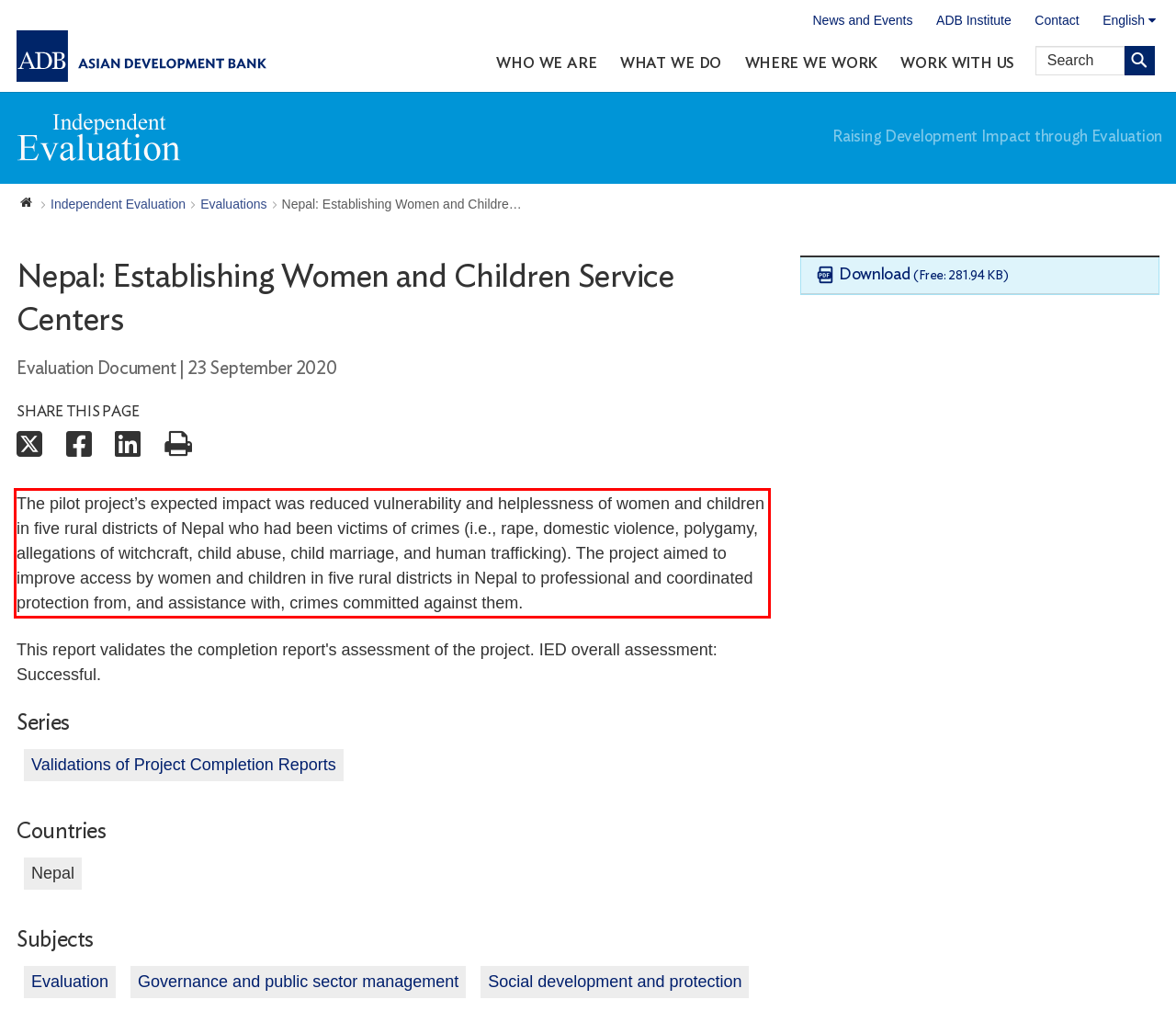You have a webpage screenshot with a red rectangle surrounding a UI element. Extract the text content from within this red bounding box.

The pilot project’s expected impact was reduced vulnerability and helplessness of women and children in five rural districts of Nepal who had been victims of crimes (i.e., rape, domestic violence, polygamy, allegations of witchcraft, child abuse, child marriage, and human trafficking). The project aimed to improve access by women and children in five rural districts in Nepal to professional and coordinated protection from, and assistance with, crimes committed against them.